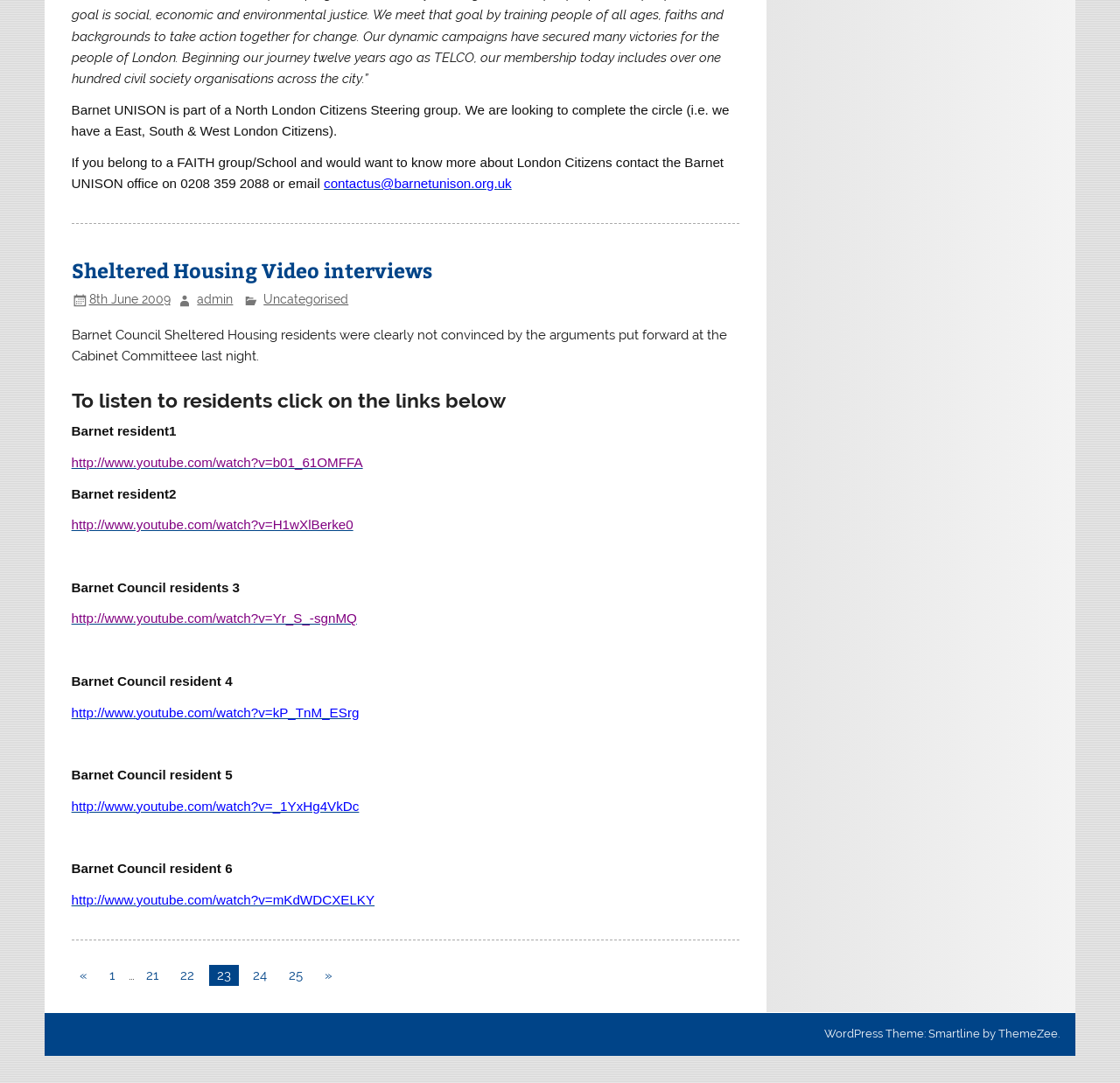Identify the bounding box for the given UI element using the description provided. Coordinates should be in the format (top-left x, top-left y, bottom-right x, bottom-right y) and must be between 0 and 1. Here is the description: Sheltered Housing Video interviews

[0.064, 0.237, 0.386, 0.262]